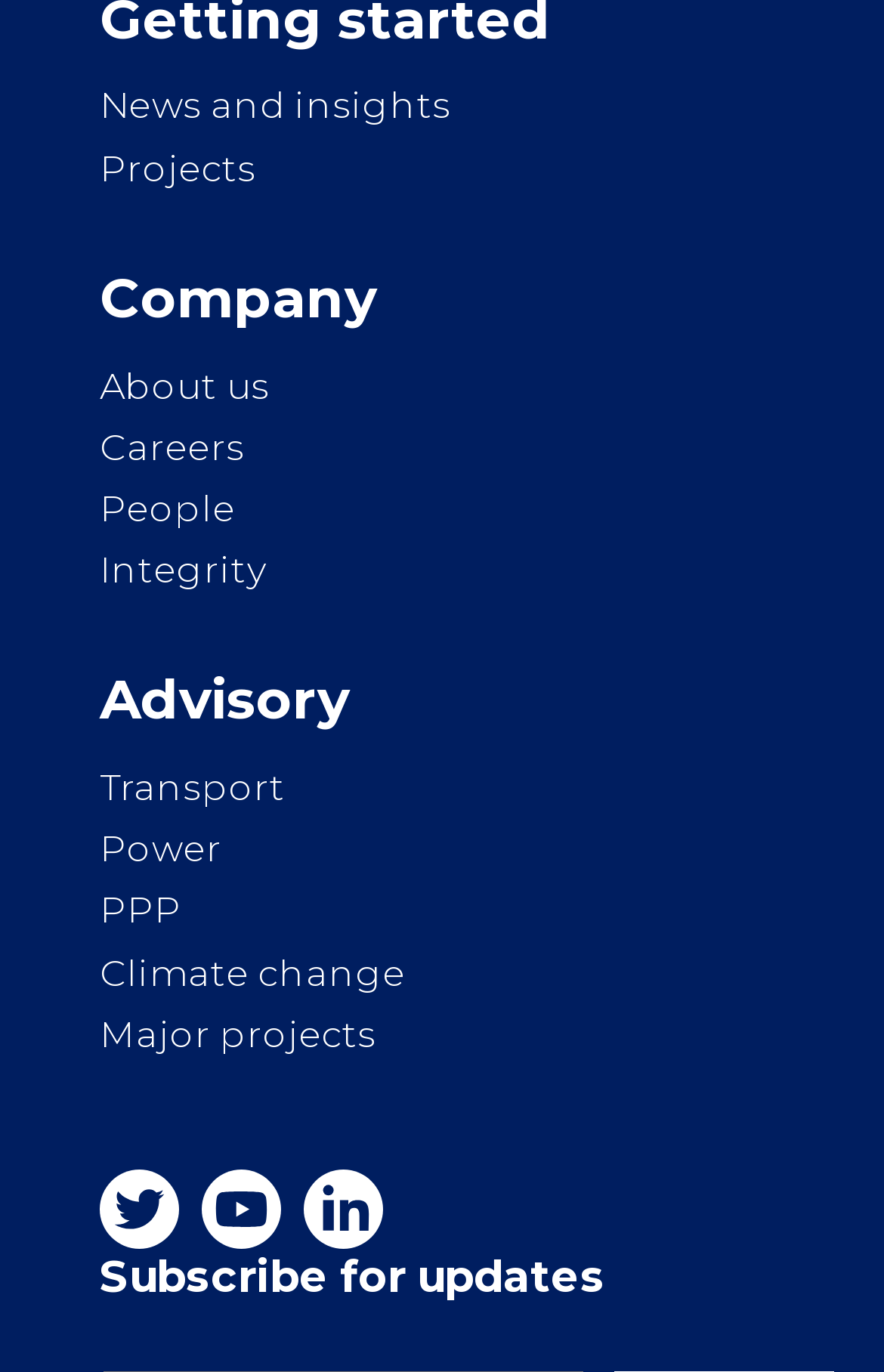Determine the bounding box coordinates for the HTML element mentioned in the following description: "Uncategorized". The coordinates should be a list of four floats ranging from 0 to 1, represented as [left, top, right, bottom].

None